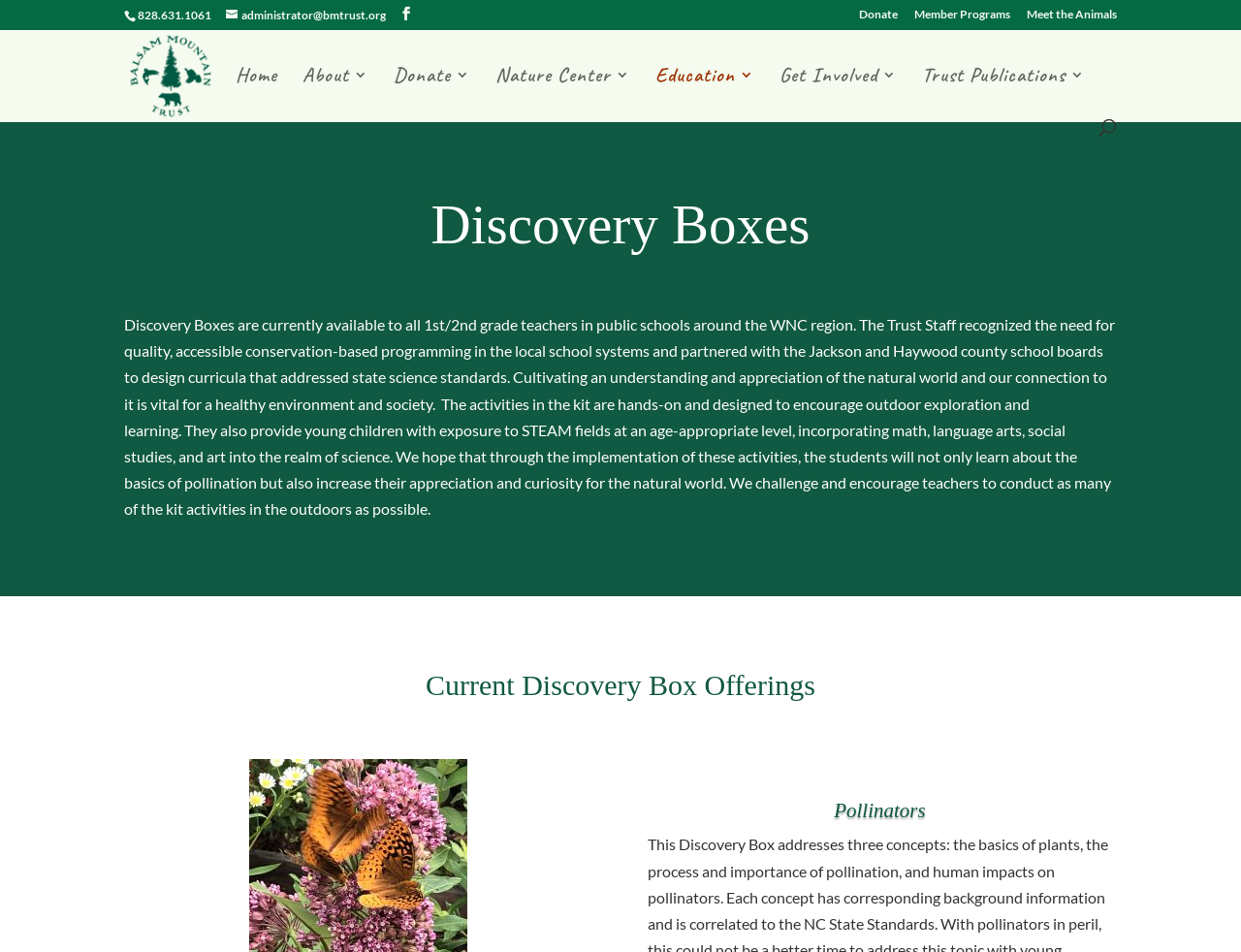Specify the bounding box coordinates of the element's area that should be clicked to execute the given instruction: "Send an email to the administrator". The coordinates should be four float numbers between 0 and 1, i.e., [left, top, right, bottom].

[0.182, 0.008, 0.311, 0.023]